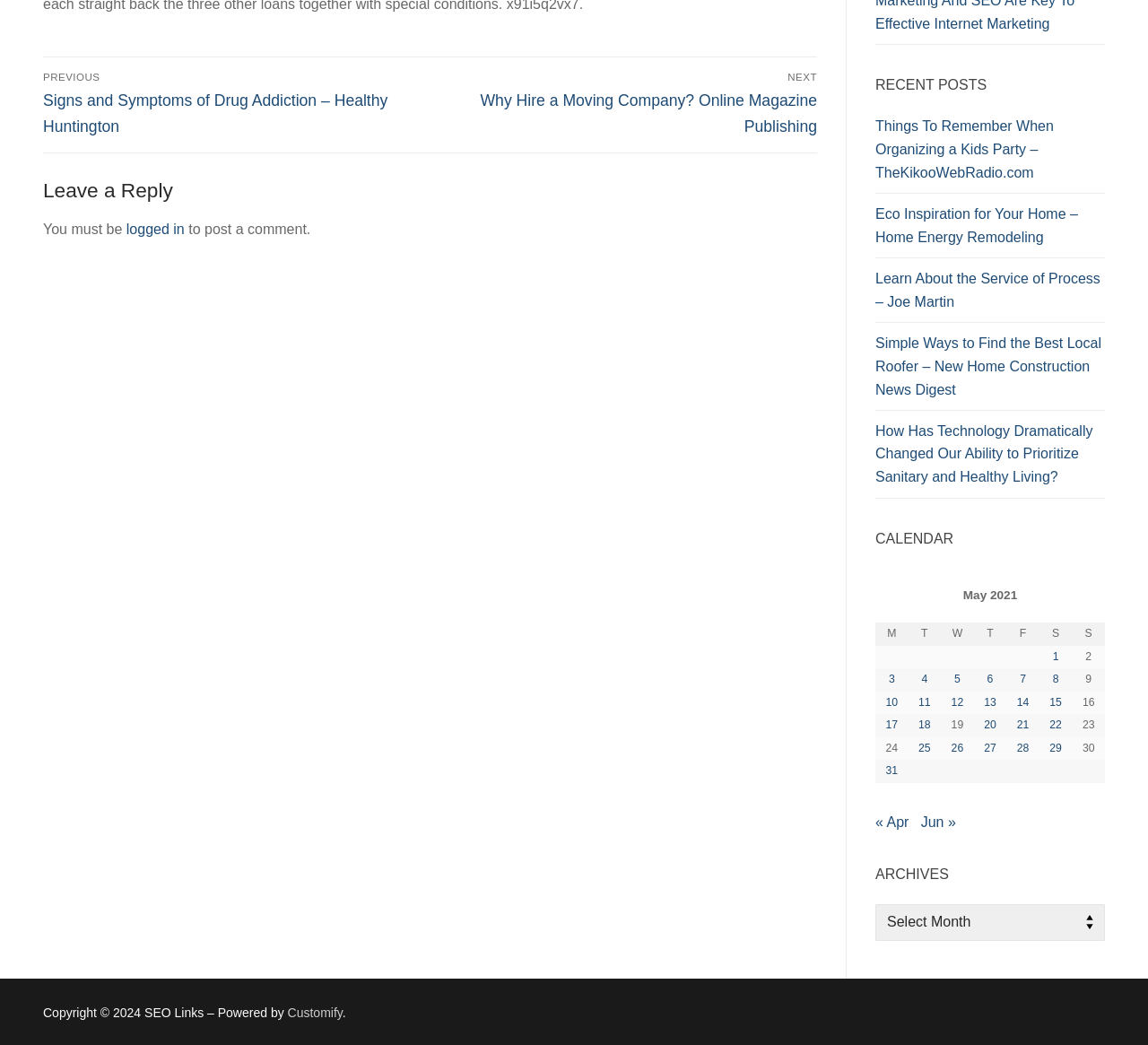Given the description "Customify", determine the bounding box of the corresponding UI element.

[0.25, 0.962, 0.298, 0.976]